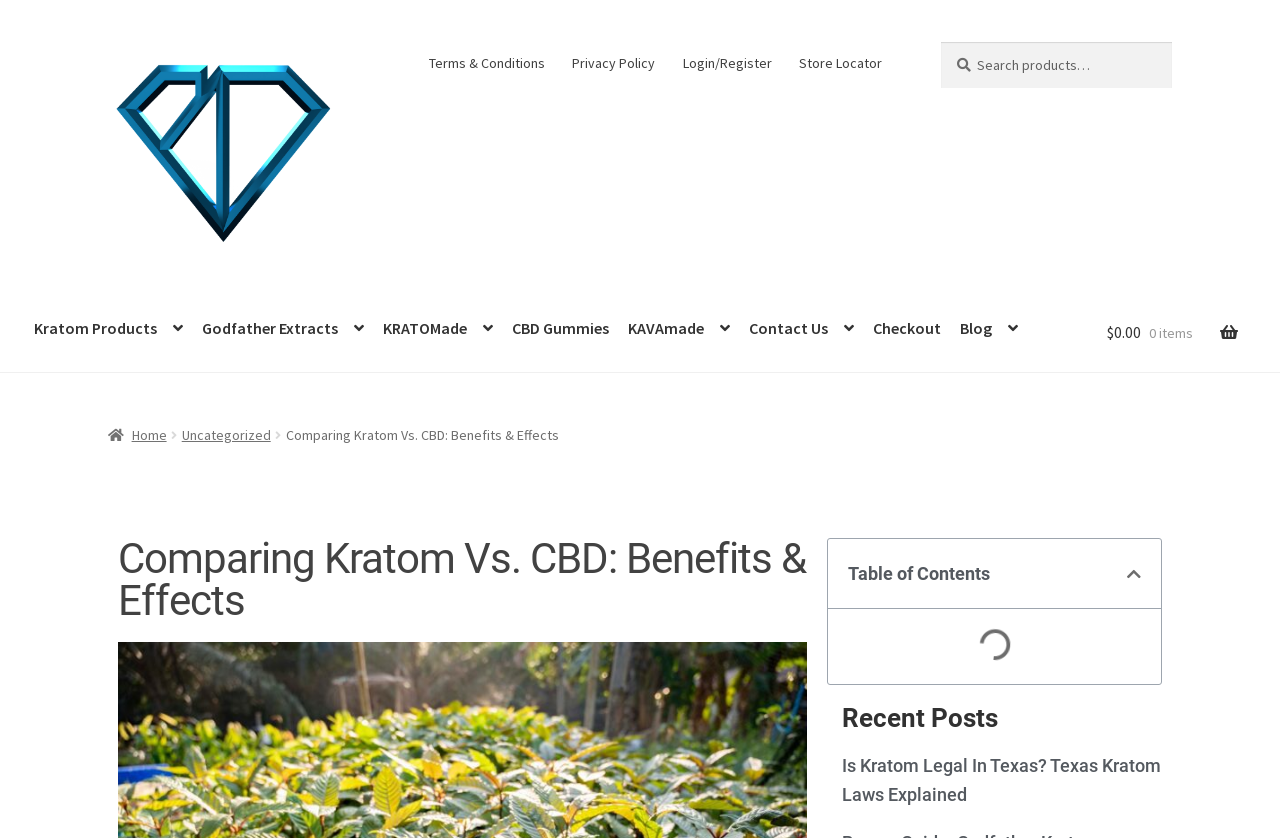Locate and generate the text content of the webpage's heading.

Comparing Kratom Vs. CBD: Benefits & Effects